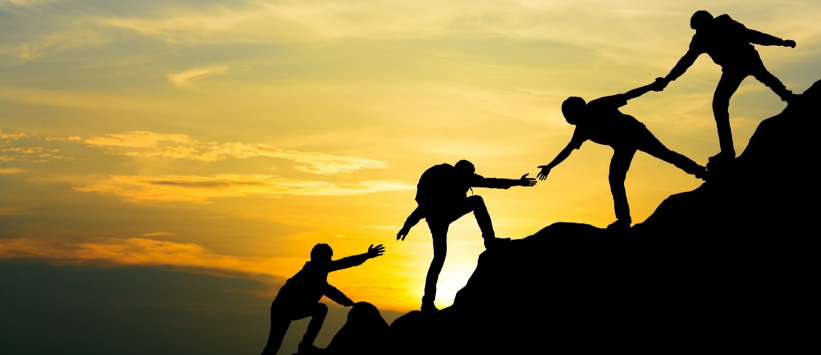How many climbers are depicted in the image?
Look at the image and respond with a one-word or short-phrase answer.

Four